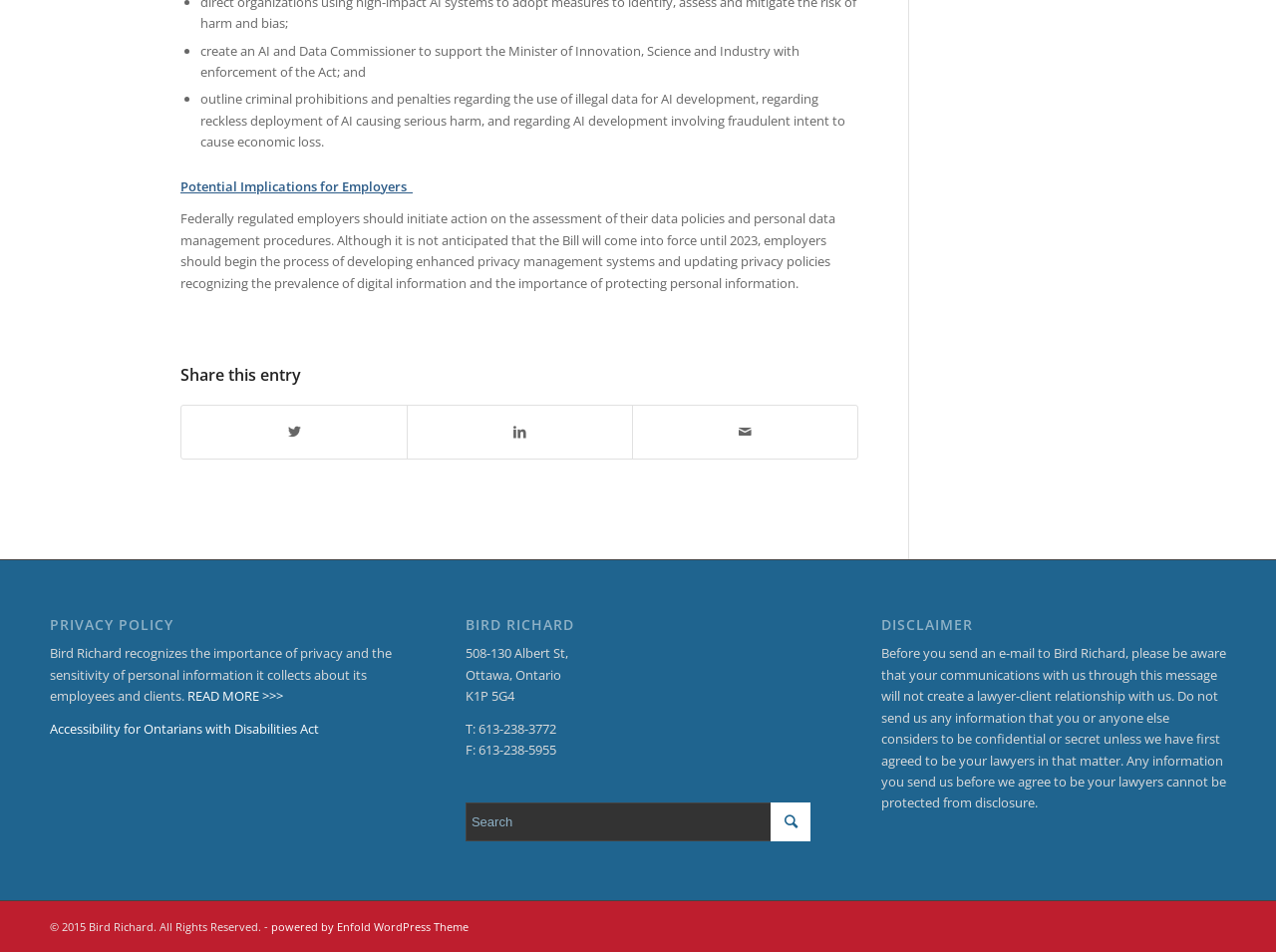Using the image as a reference, answer the following question in as much detail as possible:
What should federally regulated employers do?

The webpage advises federally regulated employers to take action on assessing their data policies and personal data management procedures. This is in preparation for the anticipated enforcement of the Bill in 2023, which will require employers to develop enhanced privacy management systems and update their privacy policies.